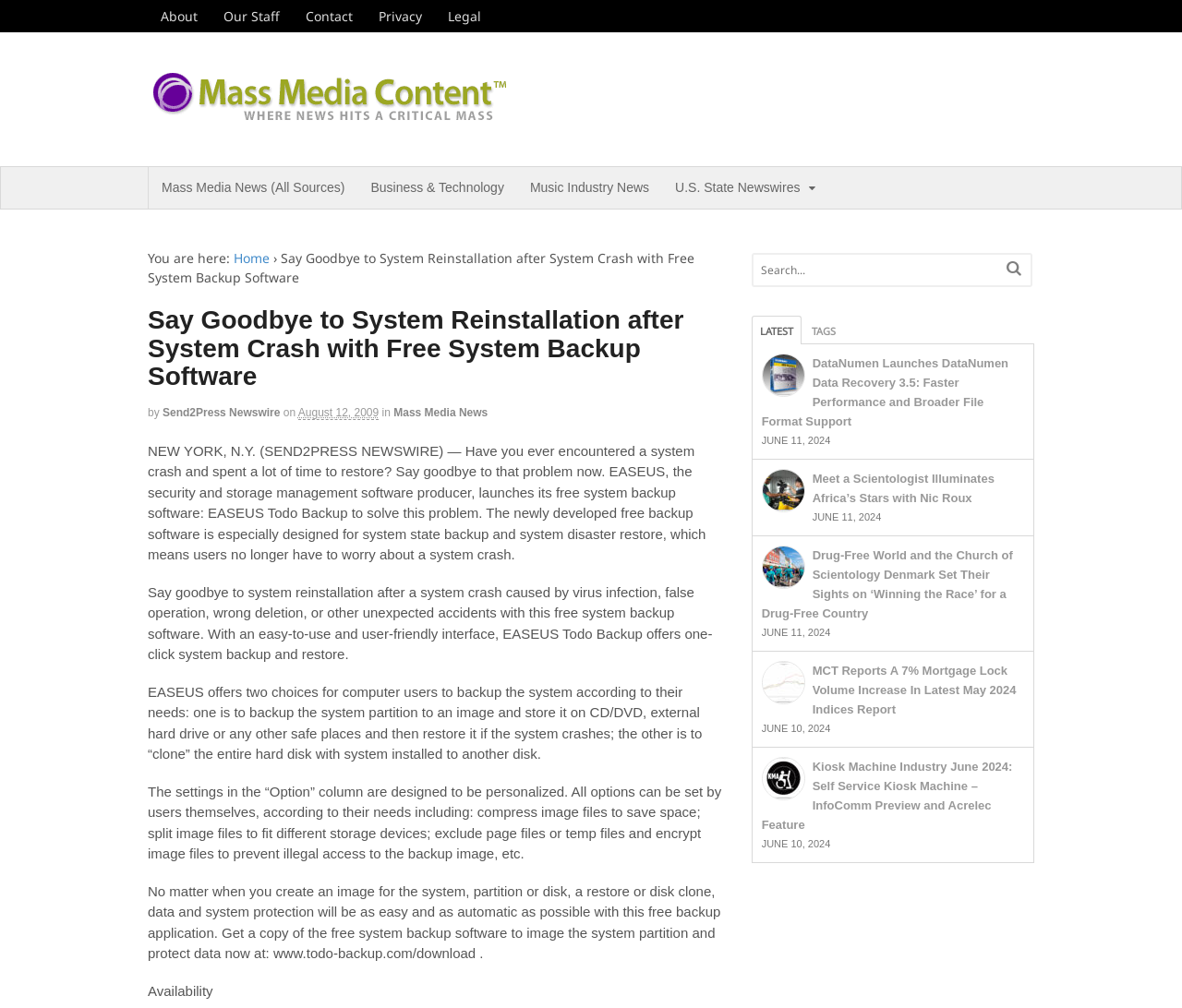What are the two choices for computer users to backup the system?
Please describe in detail the information shown in the image to answer the question.

The webpage states that EASEUS offers two choices for computer users to backup the system according to their needs: one is to backup the system partition to an image and store it on CD/DVD, external hard drive or any other safe places and then restore it if the system crashes; the other is to 'clone' the entire hard disk with system installed to another disk.